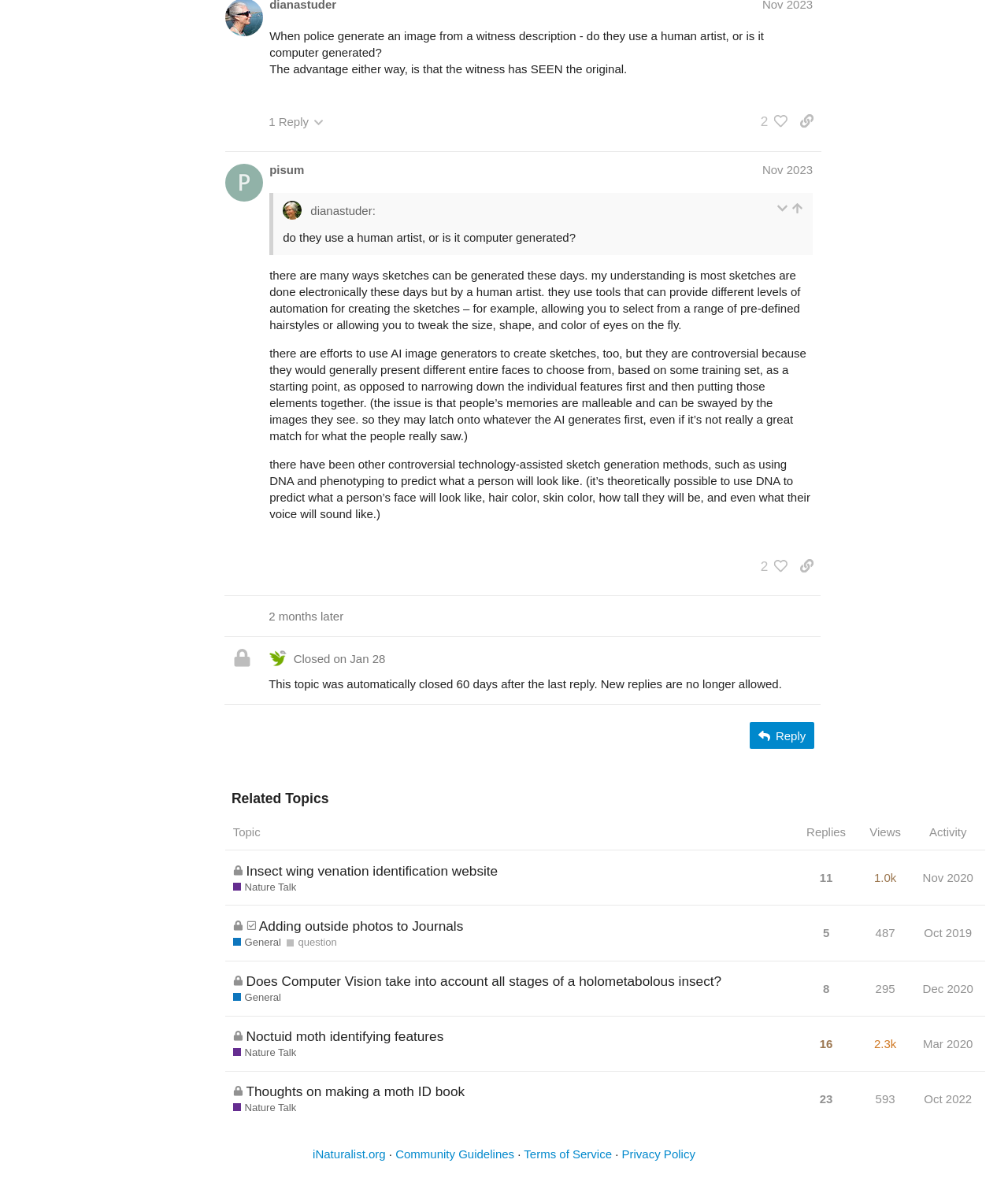Determine the bounding box coordinates of the clickable element to achieve the following action: 'View related topics'. Provide the coordinates as four float values between 0 and 1, formatted as [left, top, right, bottom].

[0.223, 0.67, 0.977, 0.686]